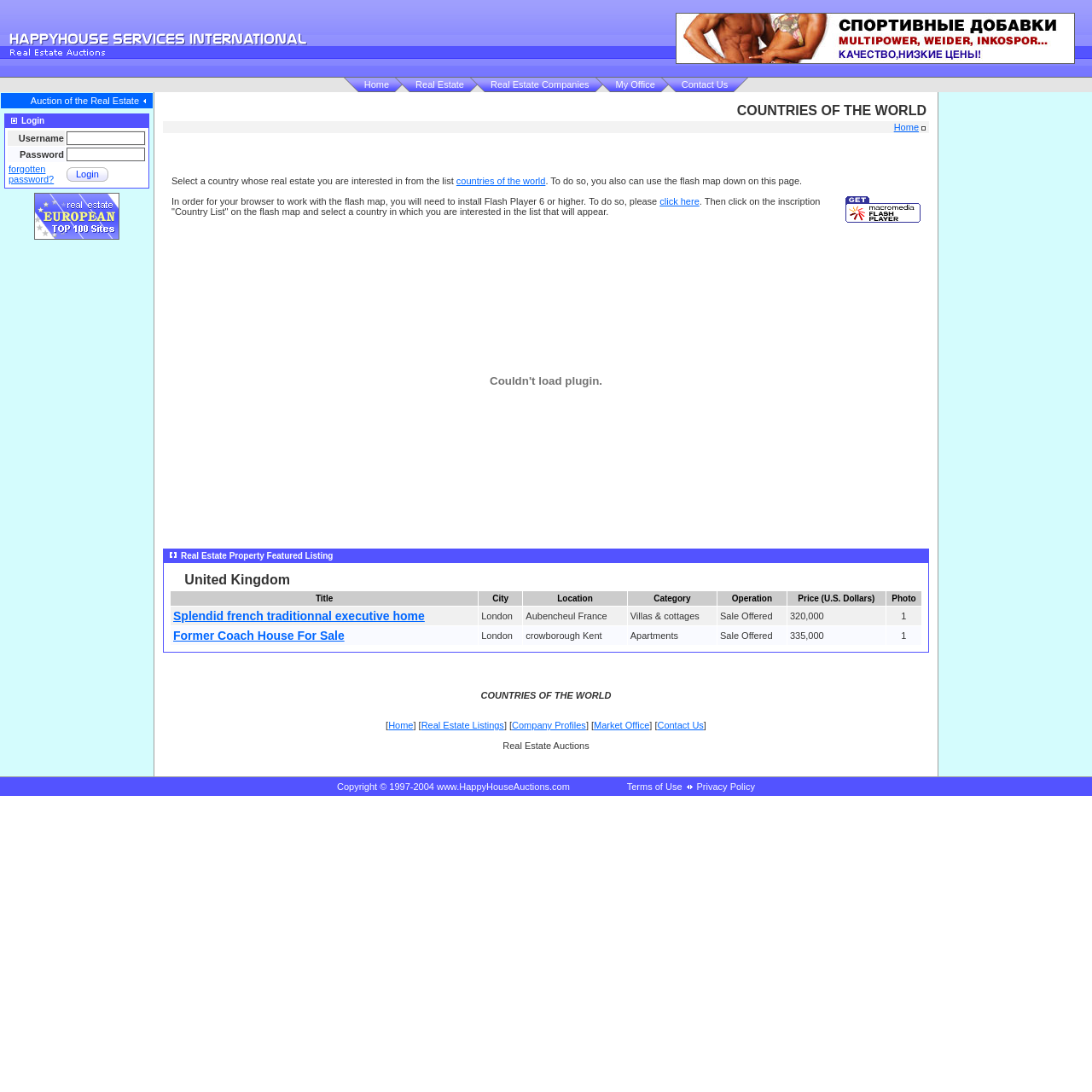Identify the bounding box coordinates for the UI element that matches this description: "countries of the world".

[0.418, 0.161, 0.5, 0.17]